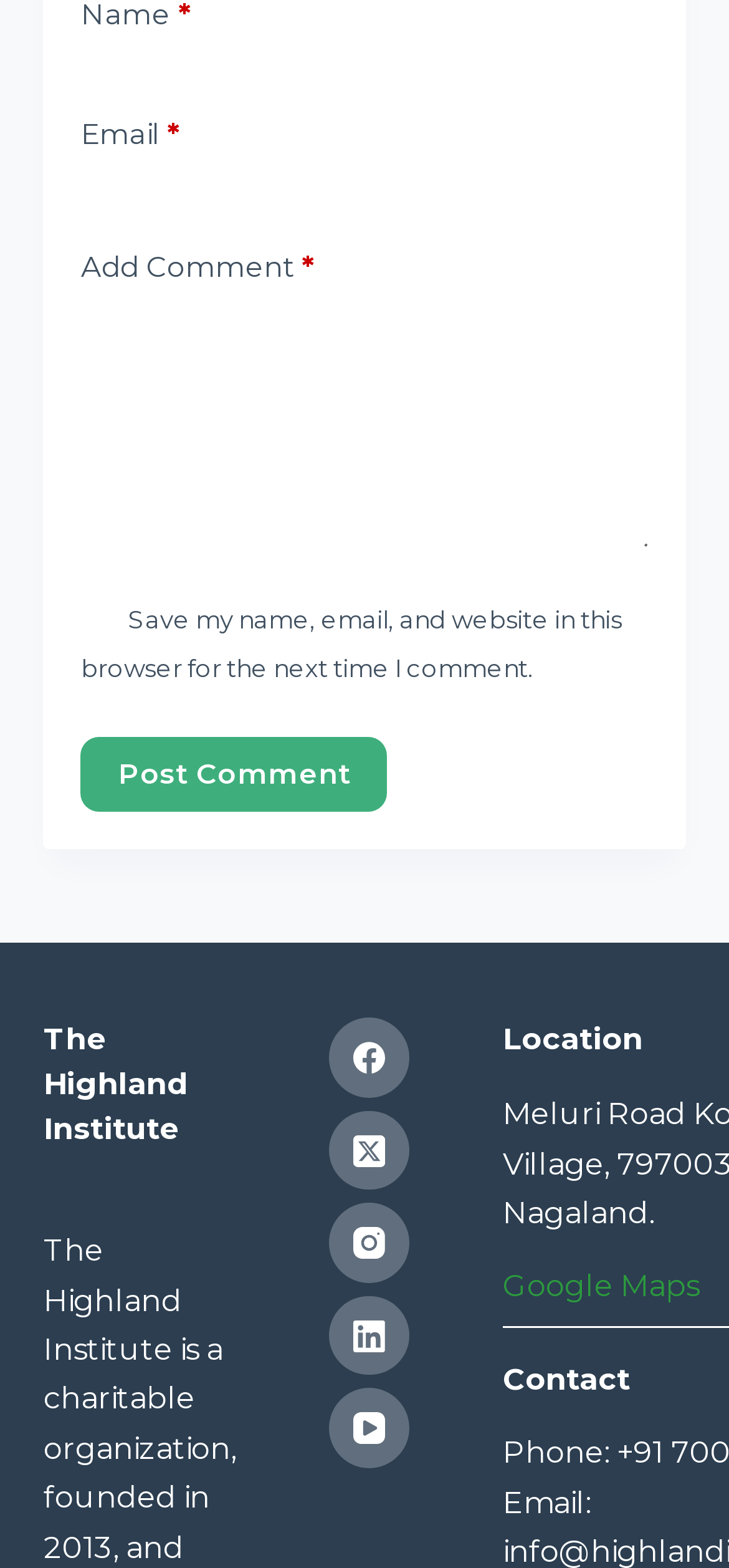Examine the image and give a thorough answer to the following question:
What is the button below the 'Add Comment' textbox?

The button is located below the 'Add Comment' textbox and is labeled 'Post Comment', suggesting that it is used to submit a comment.